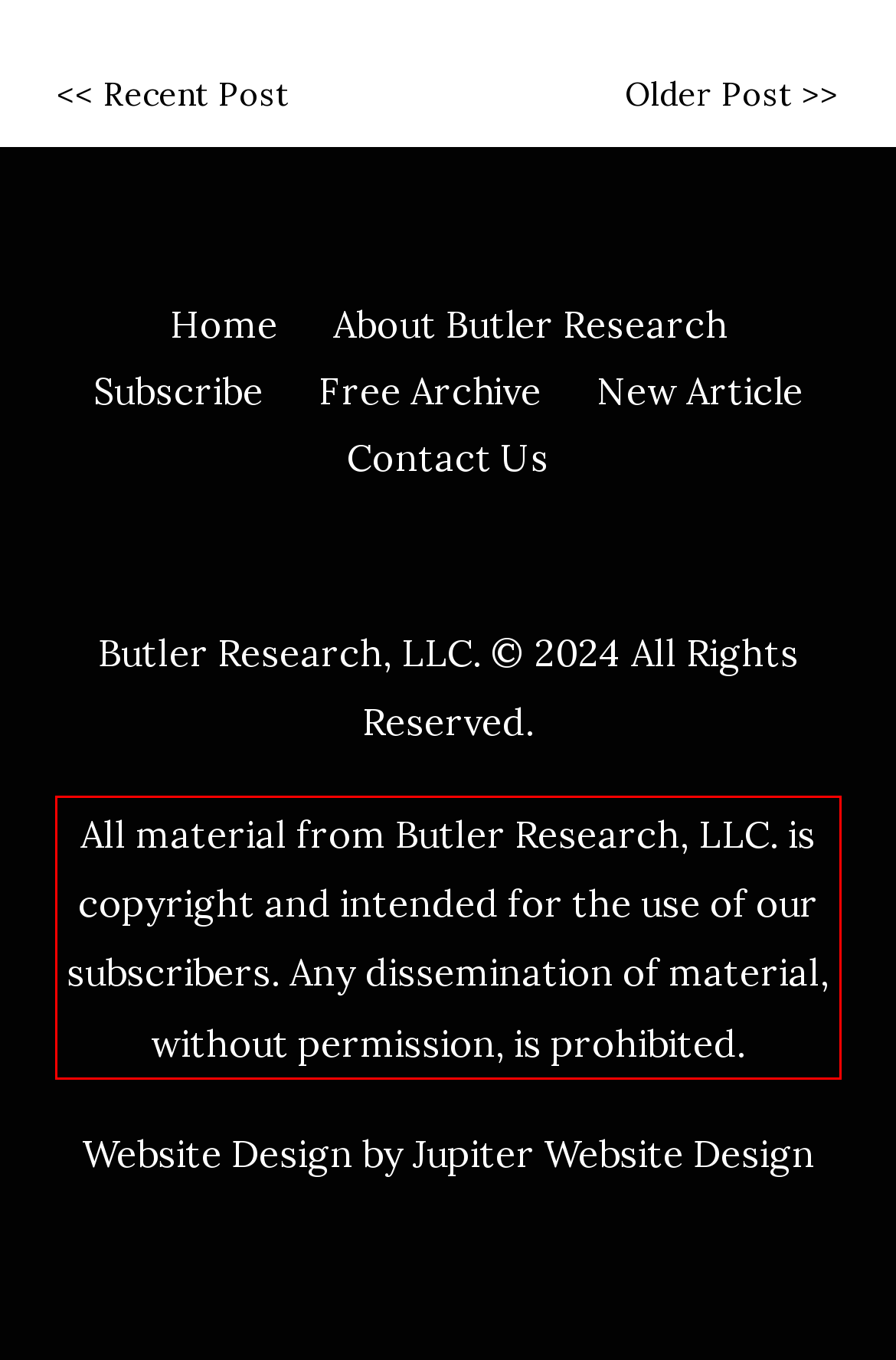Please extract the text content from the UI element enclosed by the red rectangle in the screenshot.

All material from Butler Research, LLC. is copyright and intended for the use of our subscribers. Any dissemination of material, without permission, is prohibited.